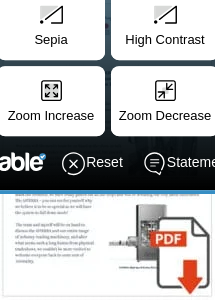What is the function of the zoom controls?
Offer a detailed and exhaustive answer to the question.

The zoom controls on the webpage enable users to zoom in and out of the content, allowing them to adjust the size of the text and images to their preferred level. This feature is particularly useful for users who have difficulty reading small text or need to see images in more detail.